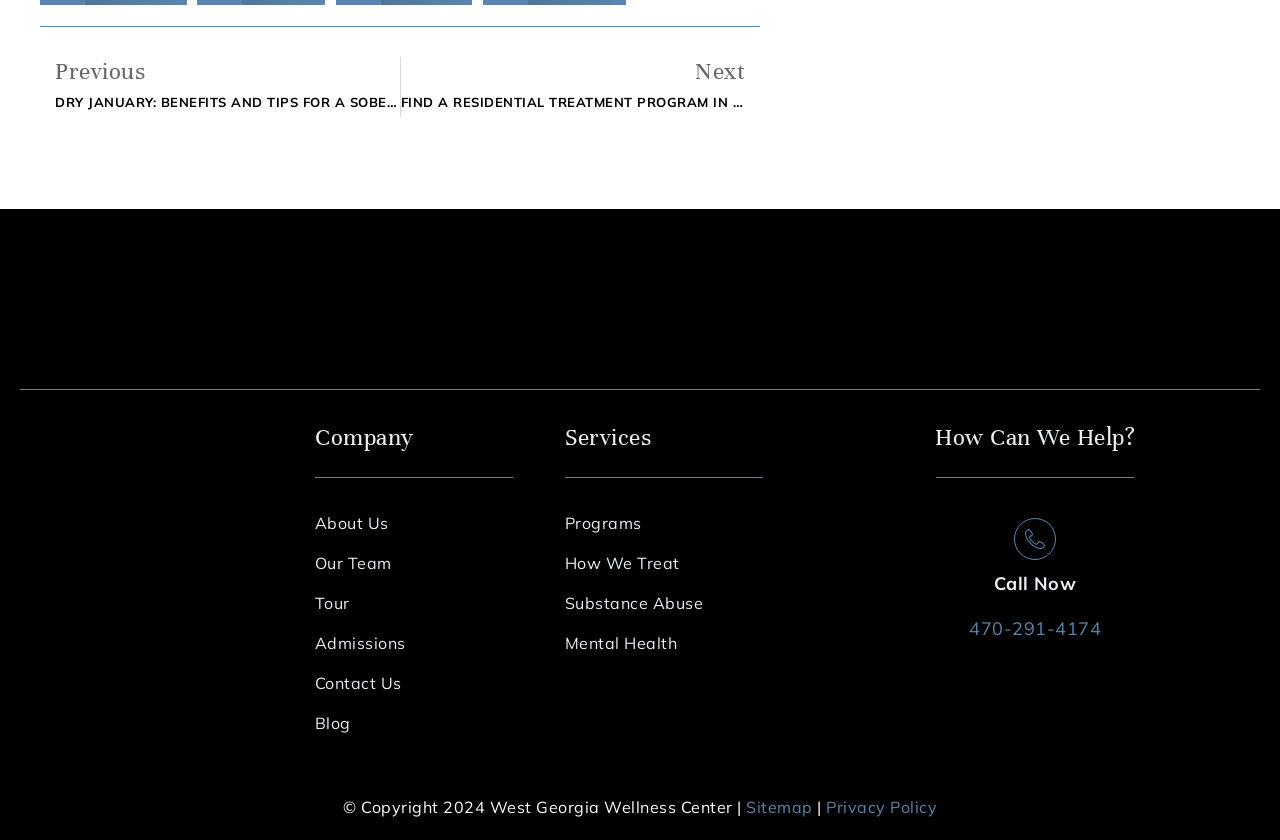Locate the bounding box coordinates of the clickable region to complete the following instruction: "Call the phone number."

[0.757, 0.734, 0.86, 0.762]